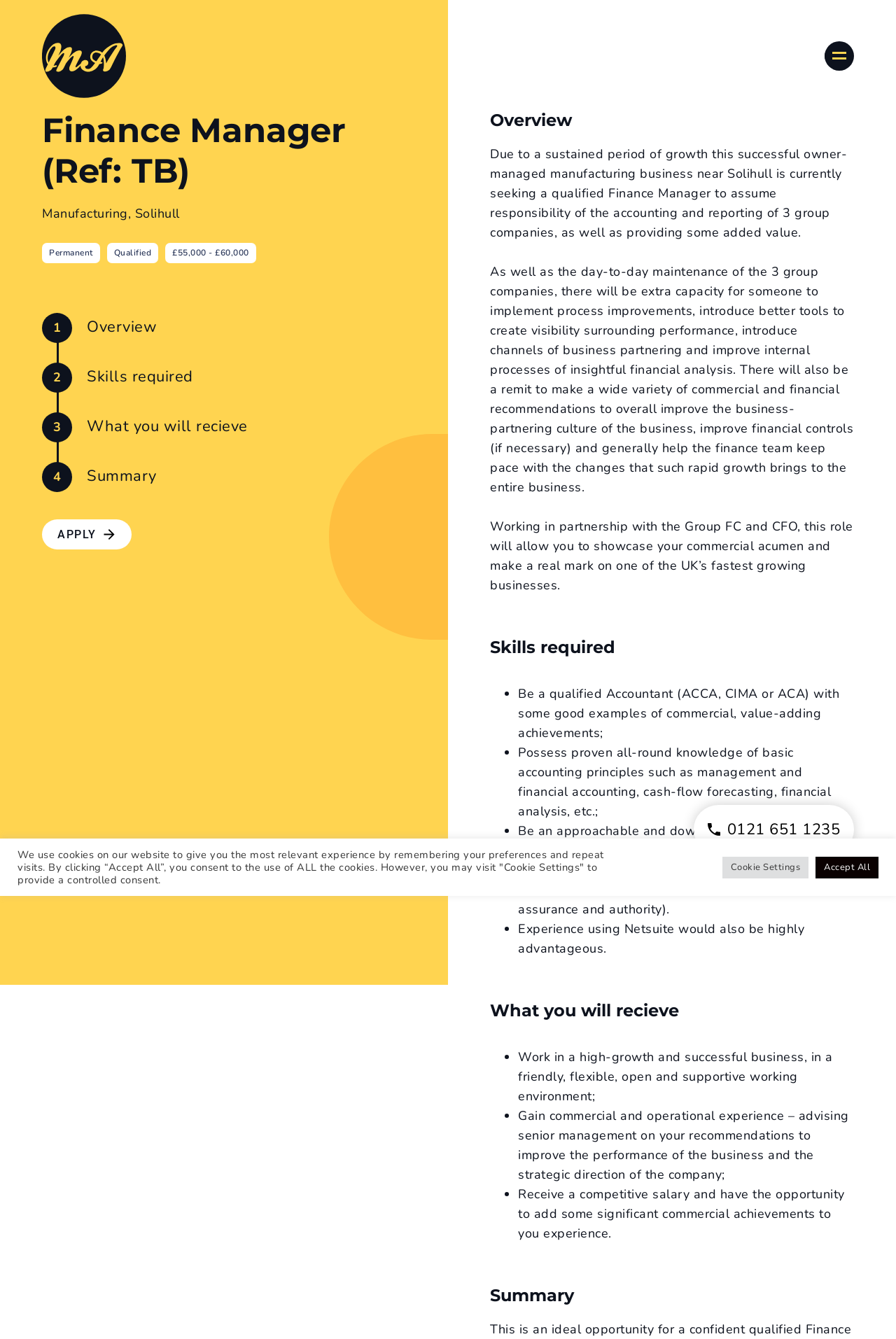Determine and generate the text content of the webpage's headline.

Finance Manager (Ref: TB)